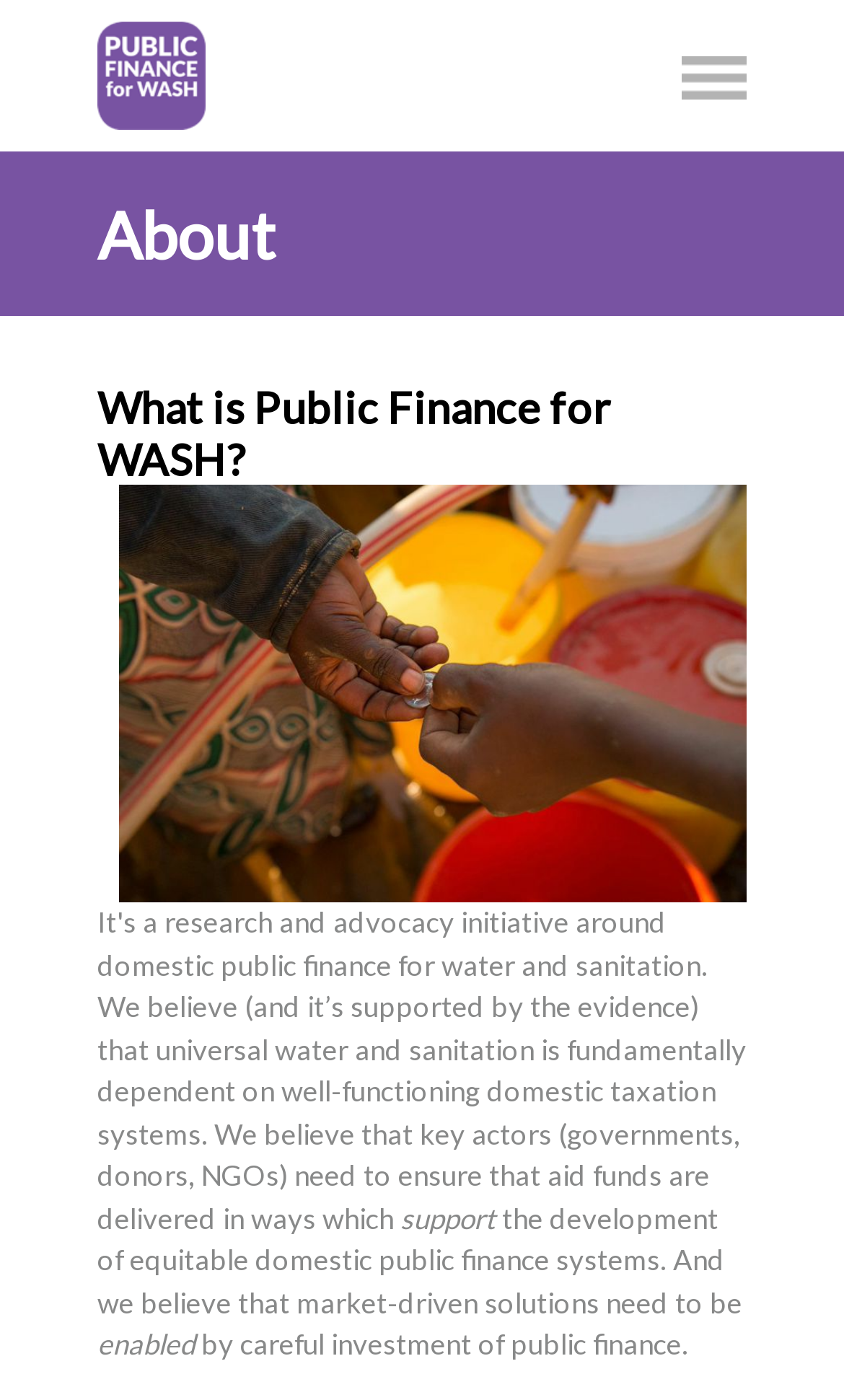Detail the webpage's structure and highlights in your description.

The webpage is about Public Finance for WASH, a research and advocacy initiative focused on domestic public finance for water and sanitation. 

At the top left of the page, there is a heading that reads "About". Below this heading, another heading "What is Public Finance for WASH?" is located. 

On the top right, there are two hidden links, one labeled "PUBLIC FINANCE for WASH" and another labeled "menu". 

In the lower half of the page, there are four blocks of text. The first block reads "support". The second block is a paragraph that explains the initiative's goal, stating that they support the development of equitable domestic public finance systems and believe that market-driven solutions need to be enabled. The third block is a single word "enabled". The fourth block continues the explanation, stating that this enabling is done by careful investment of public finance.